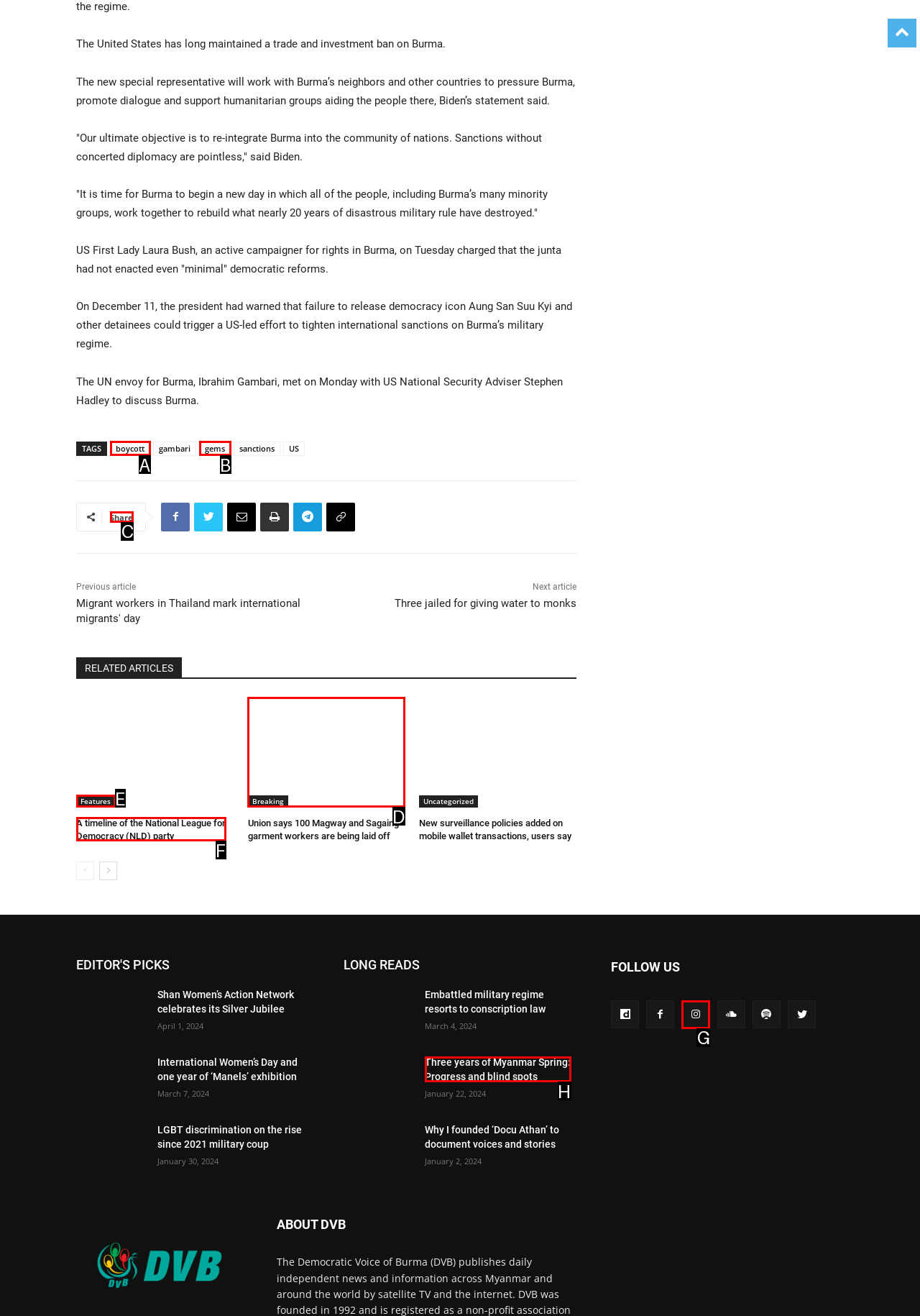Determine the right option to click to perform this task: Share the article
Answer with the correct letter from the given choices directly.

C